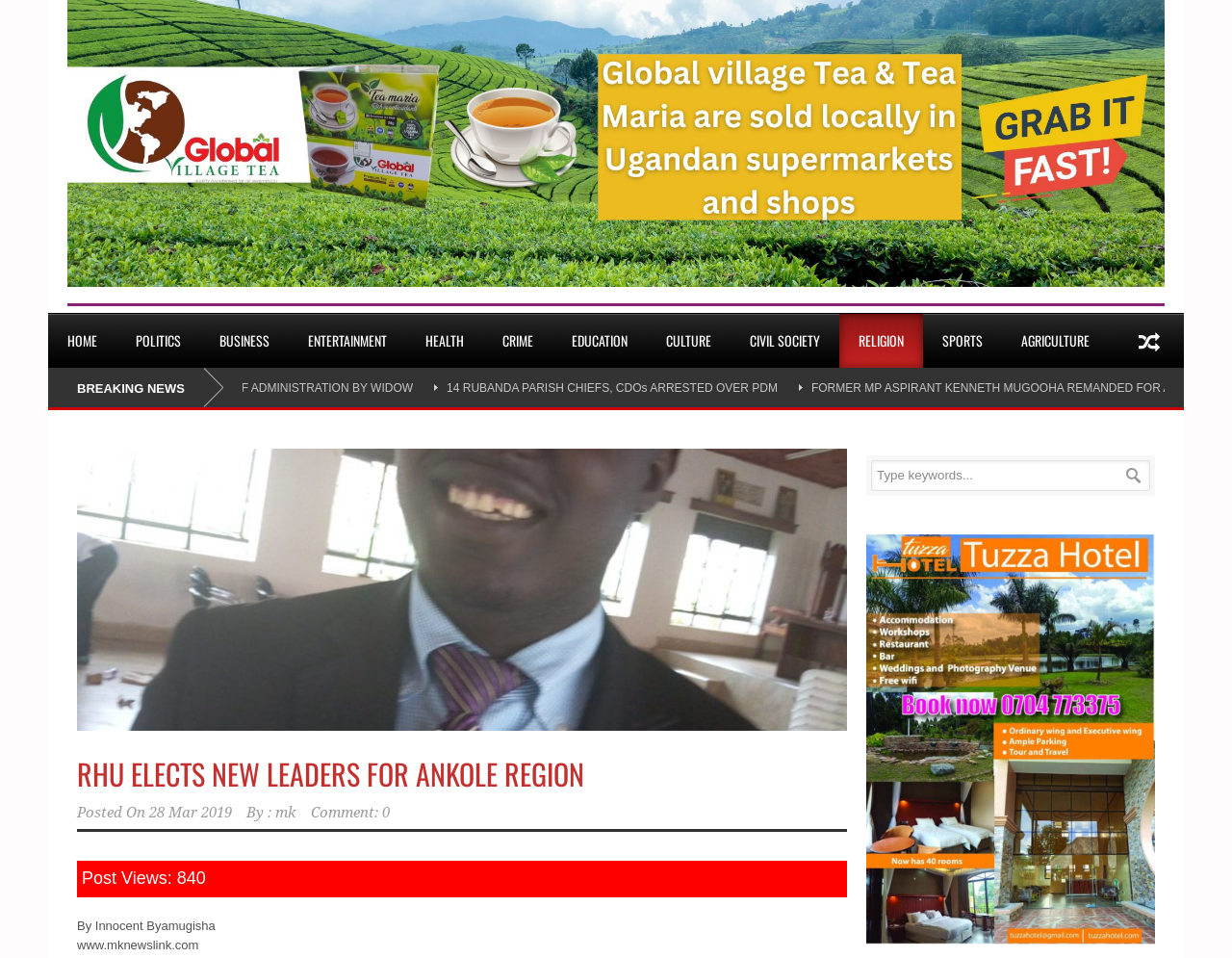Please provide the bounding box coordinate of the region that matches the element description: 28 Mar 2019. Coordinates should be in the format (top-left x, top-left y, bottom-right x, bottom-right y) and all values should be between 0 and 1.

[0.121, 0.839, 0.188, 0.857]